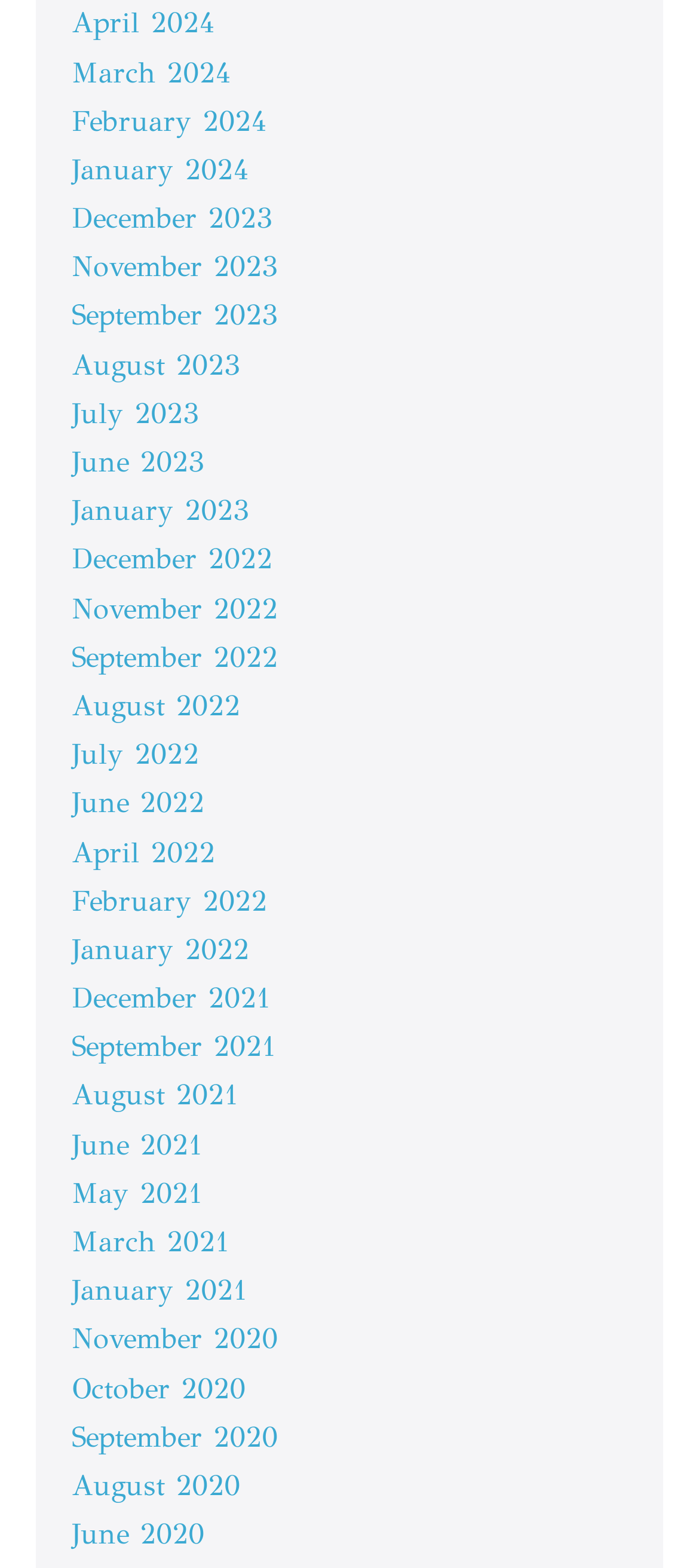Locate the bounding box coordinates of the element to click to perform the following action: 'browse November 2020'. The coordinates should be given as four float values between 0 and 1, in the form of [left, top, right, bottom].

[0.103, 0.843, 0.397, 0.865]